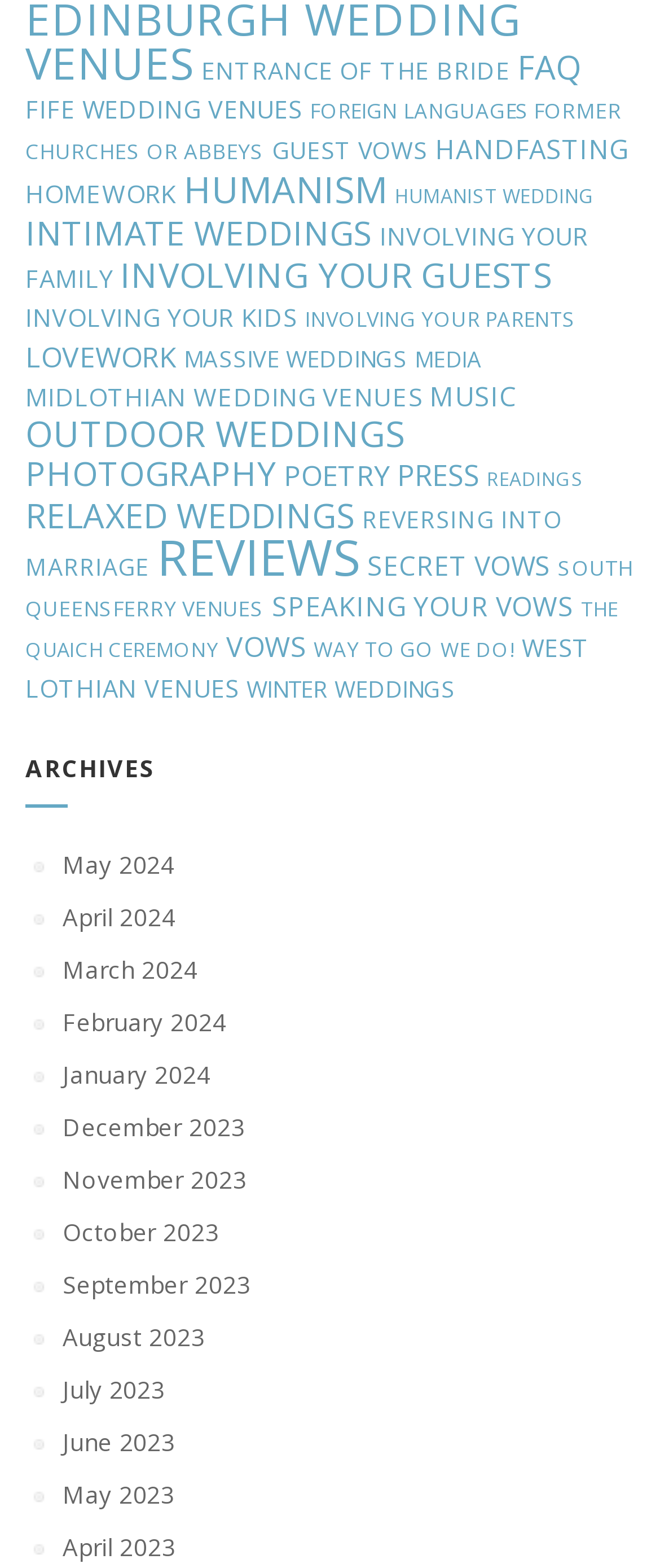Please specify the coordinates of the bounding box for the element that should be clicked to carry out this instruction: "Learn about 'OUTDOOR WEDDINGS'". The coordinates must be four float numbers between 0 and 1, formatted as [left, top, right, bottom].

[0.038, 0.262, 0.615, 0.292]